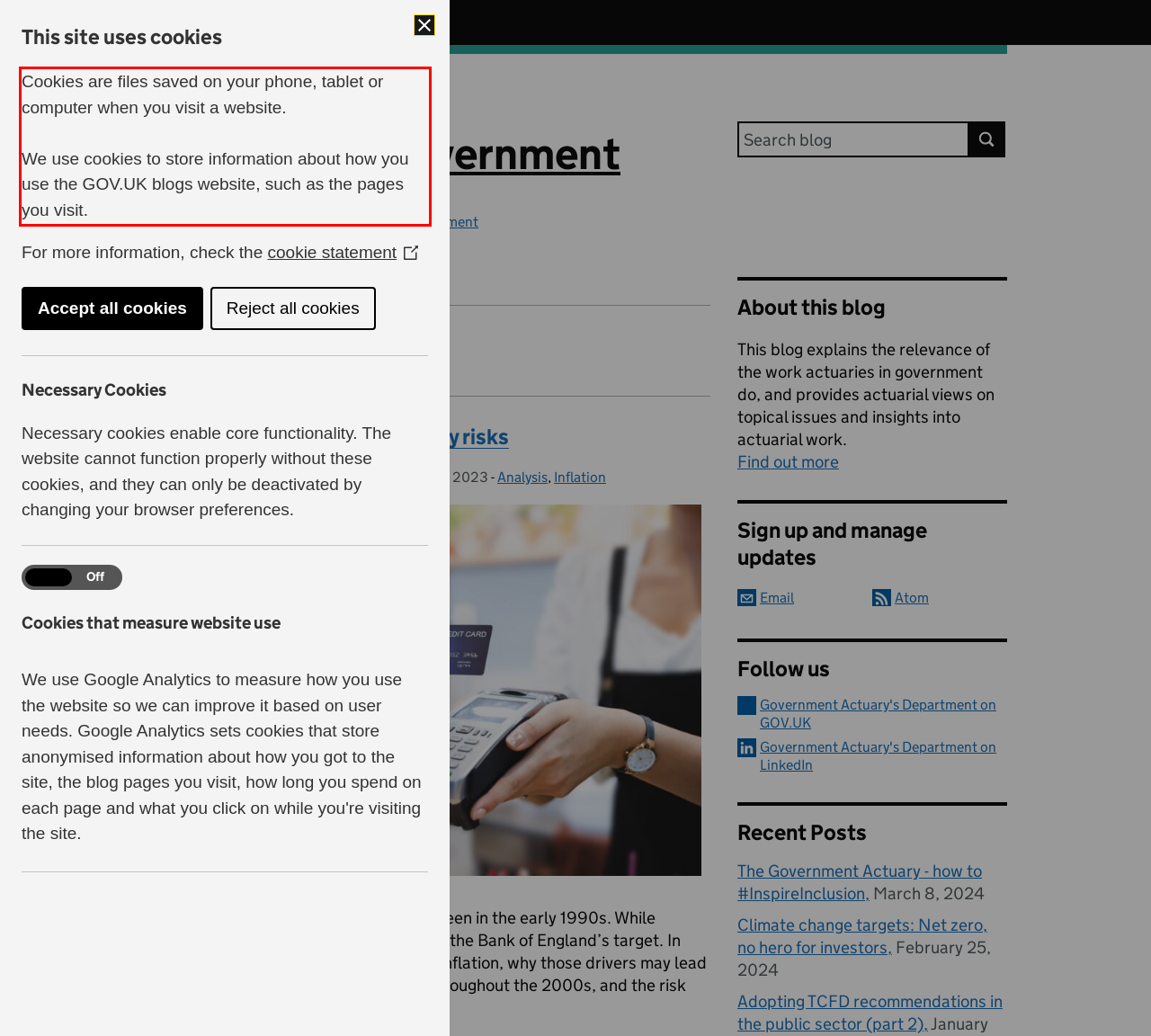There is a UI element on the webpage screenshot marked by a red bounding box. Extract and generate the text content from within this red box.

Cookies are files saved on your phone, tablet or computer when you visit a website. We use cookies to store information about how you use the GOV.UK blogs website, such as the pages you visit.